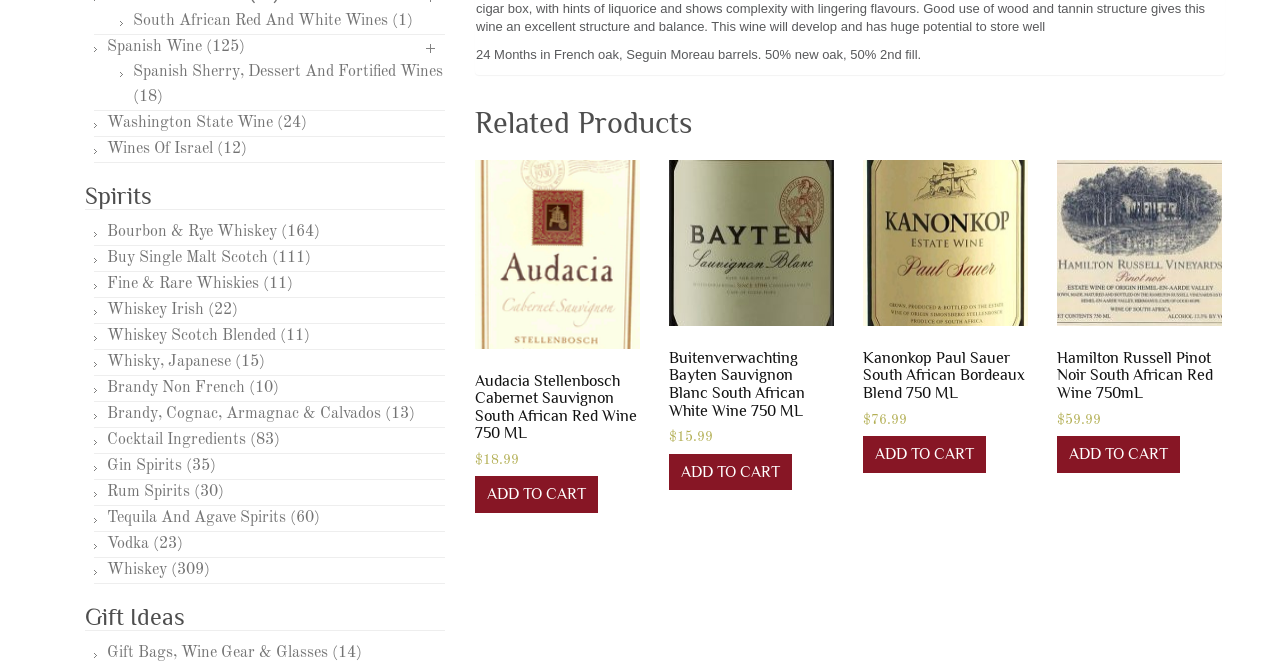Identify the bounding box coordinates of the clickable region necessary to fulfill the following instruction: "Browse South African Red And White Wines". The bounding box coordinates should be four float numbers between 0 and 1, i.e., [left, top, right, bottom].

[0.104, 0.019, 0.323, 0.043]